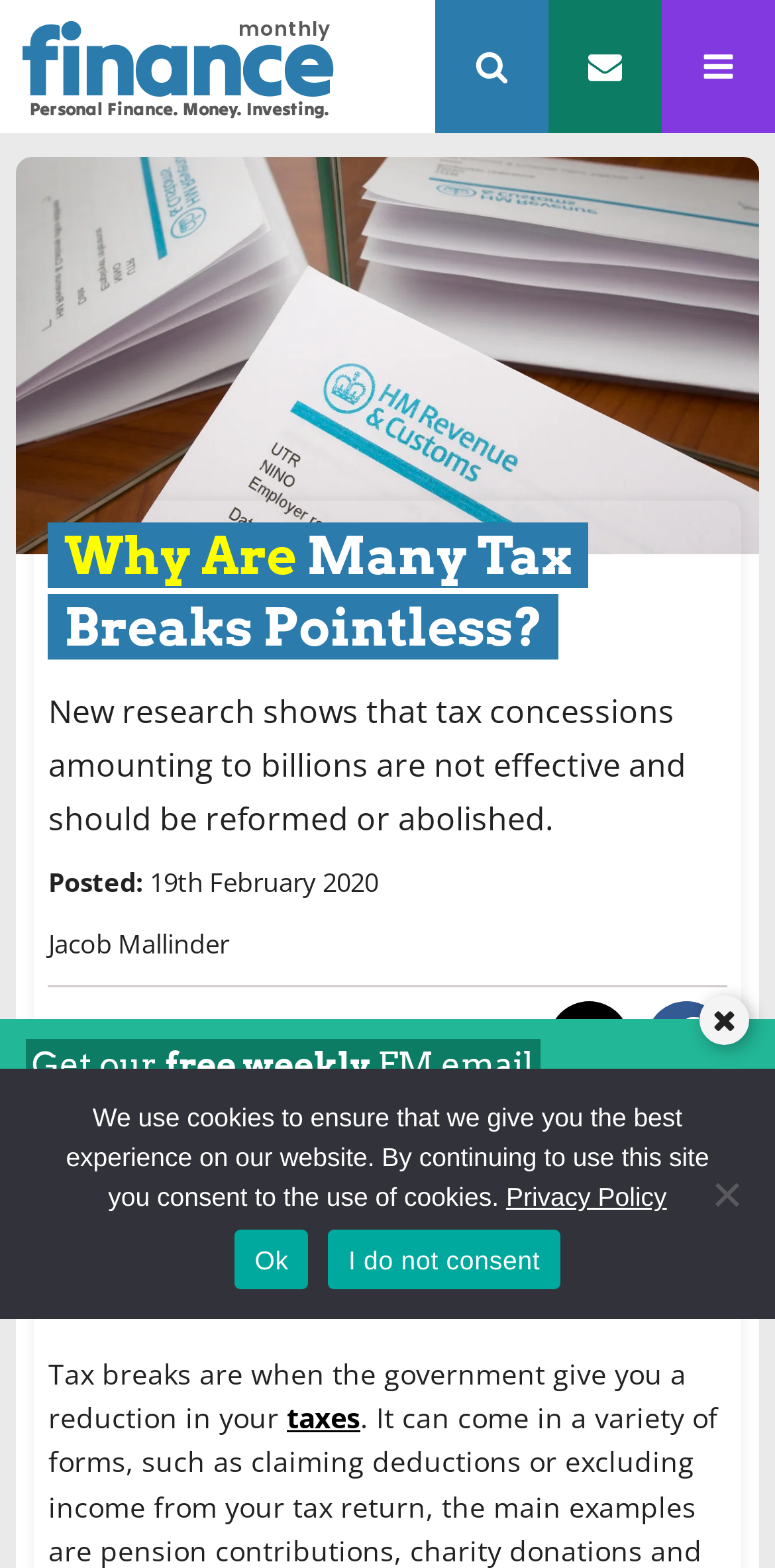Determine the bounding box for the UI element described here: "title="Share on Twitter / X"".

[0.707, 0.638, 0.812, 0.69]